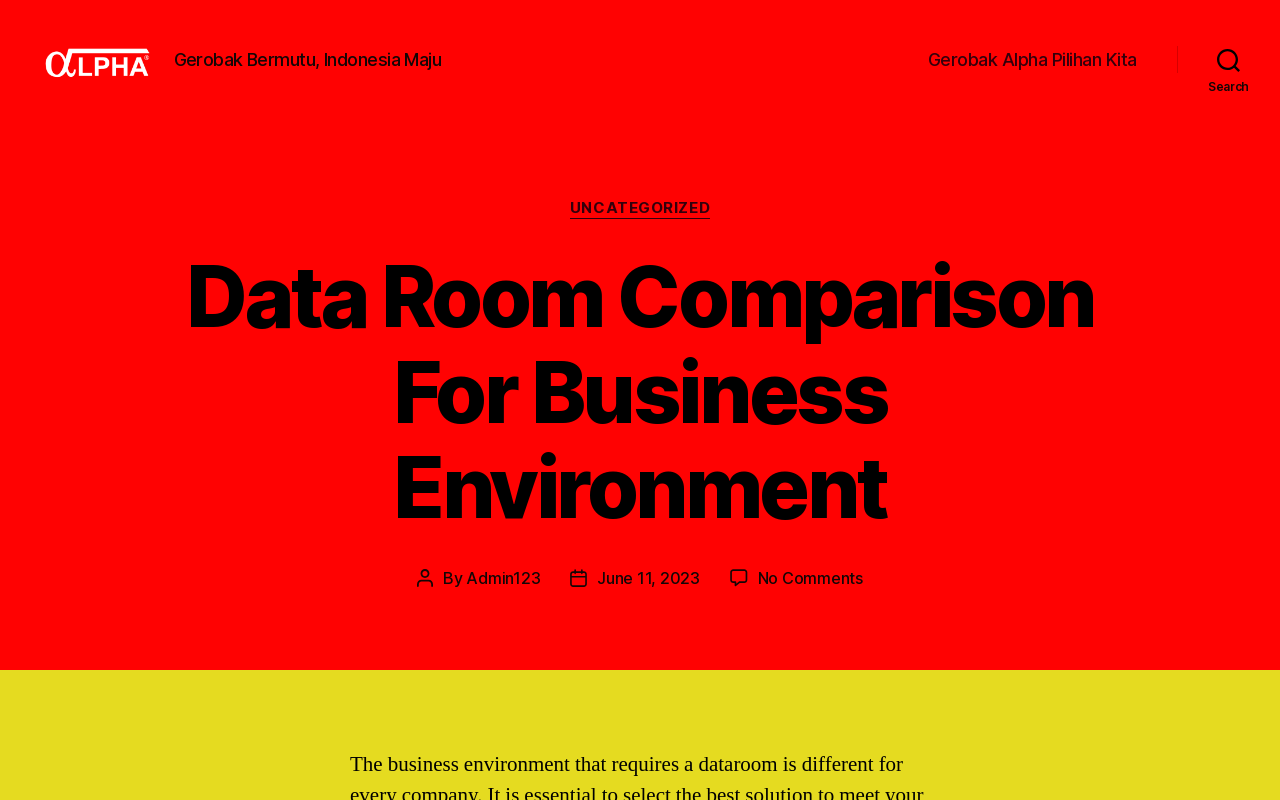Who is the author of the article?
We need a detailed and exhaustive answer to the question. Please elaborate.

The author's name can be found in the article section, where it says 'By Admin123' next to the post date.